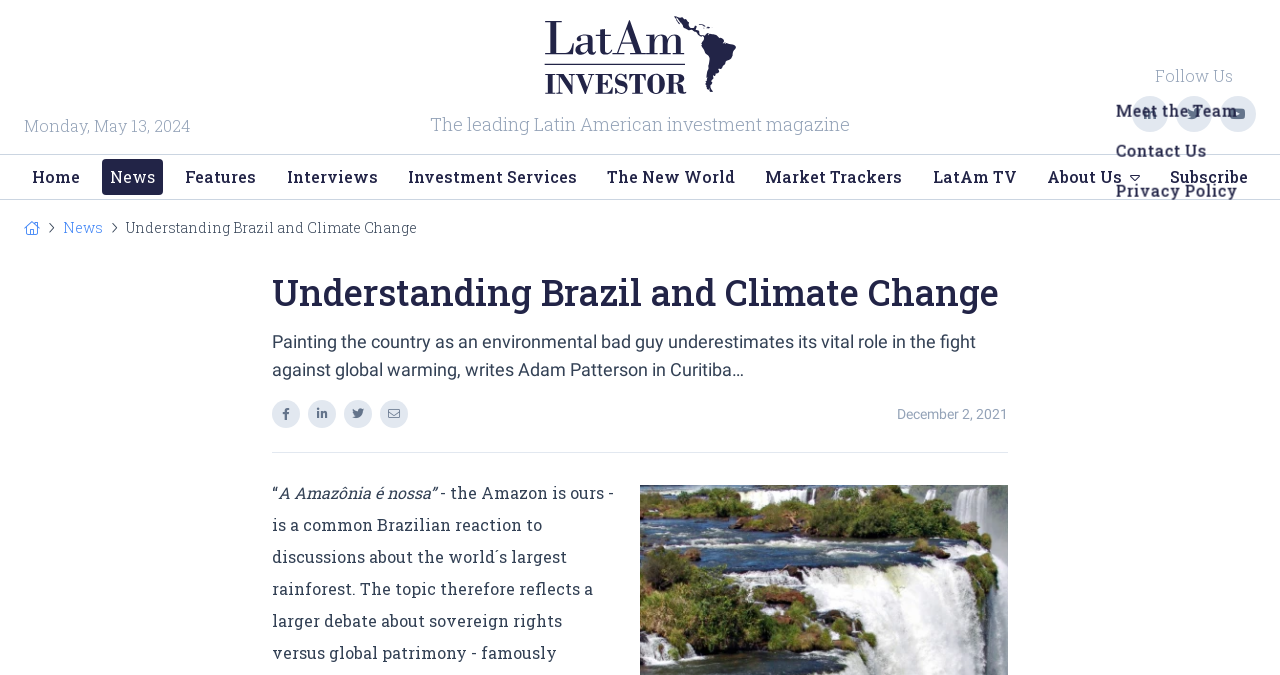Reply to the question below using a single word or brief phrase:
What is the name of the author of the article?

Adam Patterson